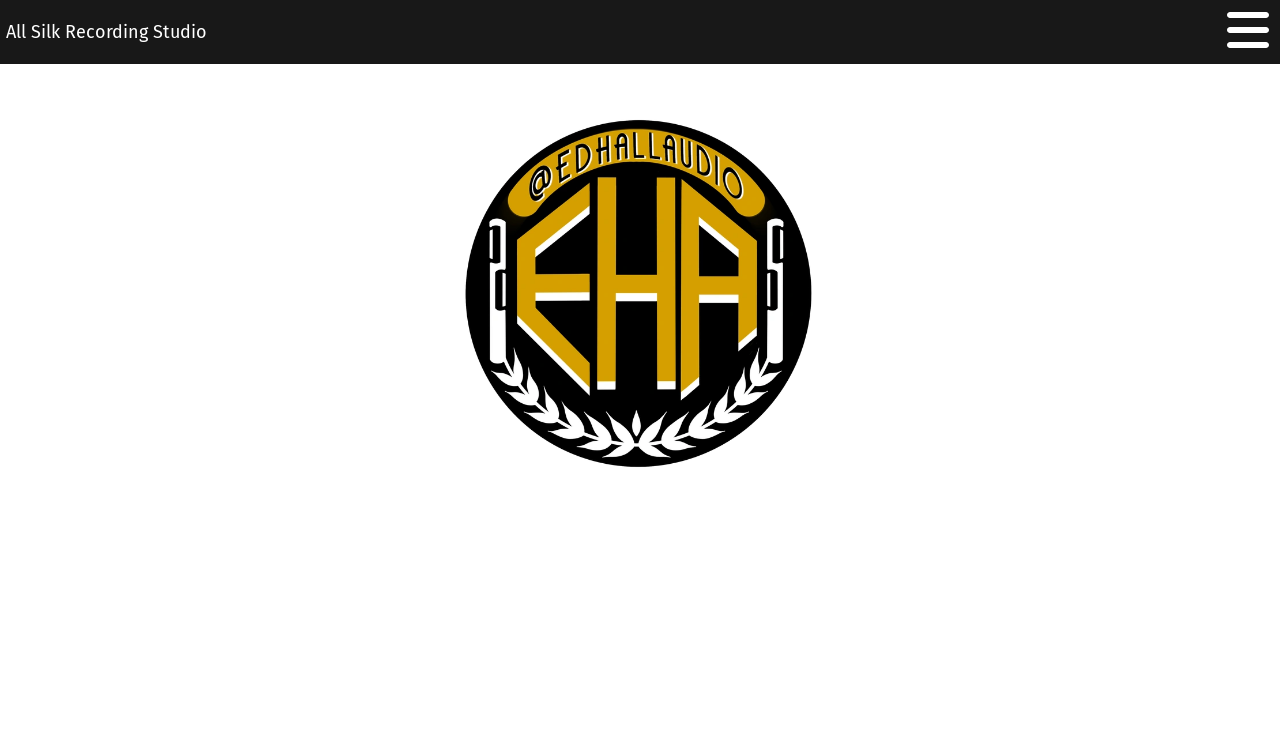Given the element description All Silk Recording Studio, identify the bounding box coordinates for the UI element on the webpage screenshot. The format should be (top-left x, top-left y, bottom-right x, bottom-right y), with values between 0 and 1.

[0.005, 0.0, 0.205, 0.085]